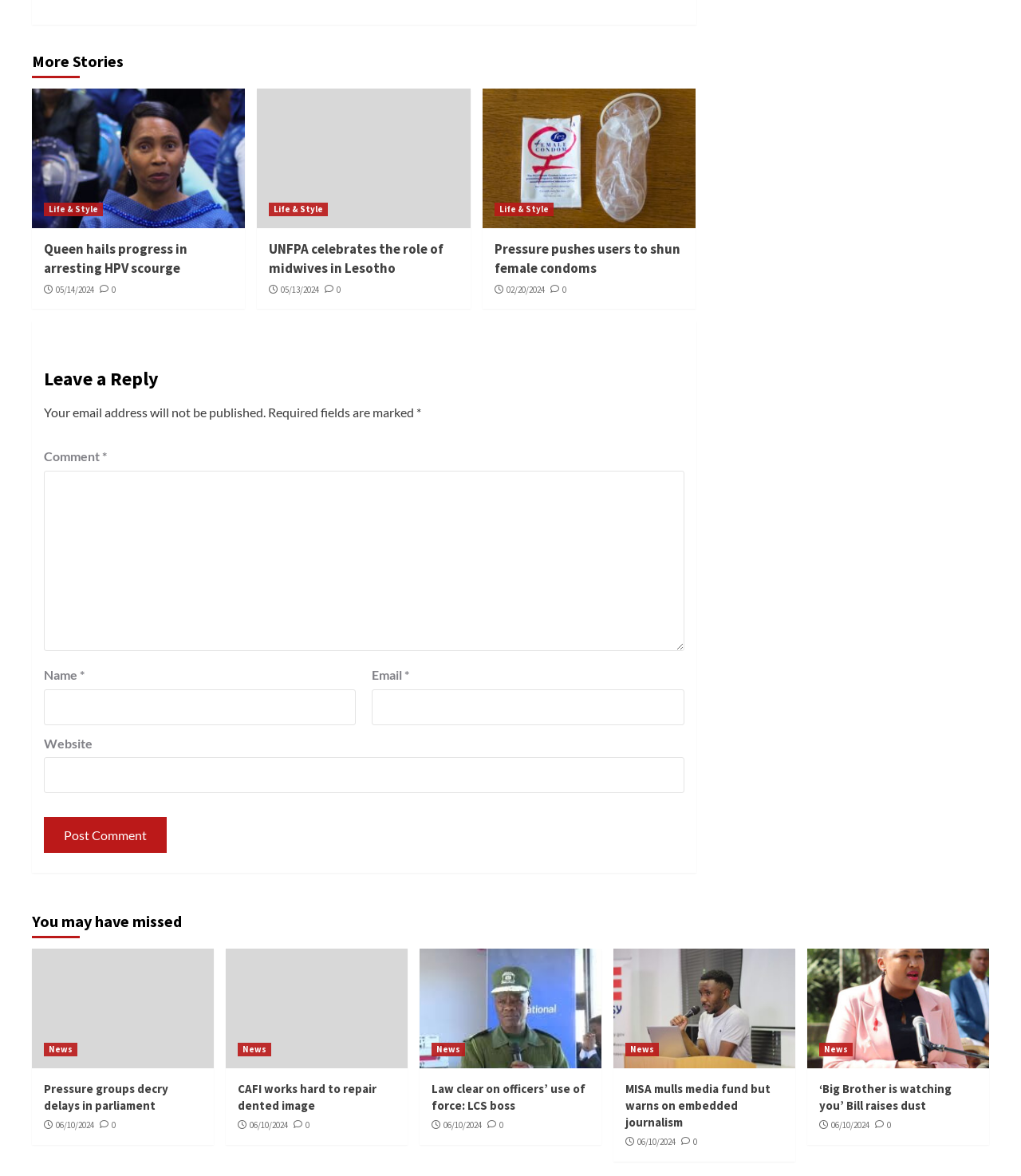Provide the bounding box coordinates of the HTML element this sentence describes: "parent_node: Name * name="author"". The bounding box coordinates consist of four float numbers between 0 and 1, i.e., [left, top, right, bottom].

[0.043, 0.586, 0.349, 0.616]